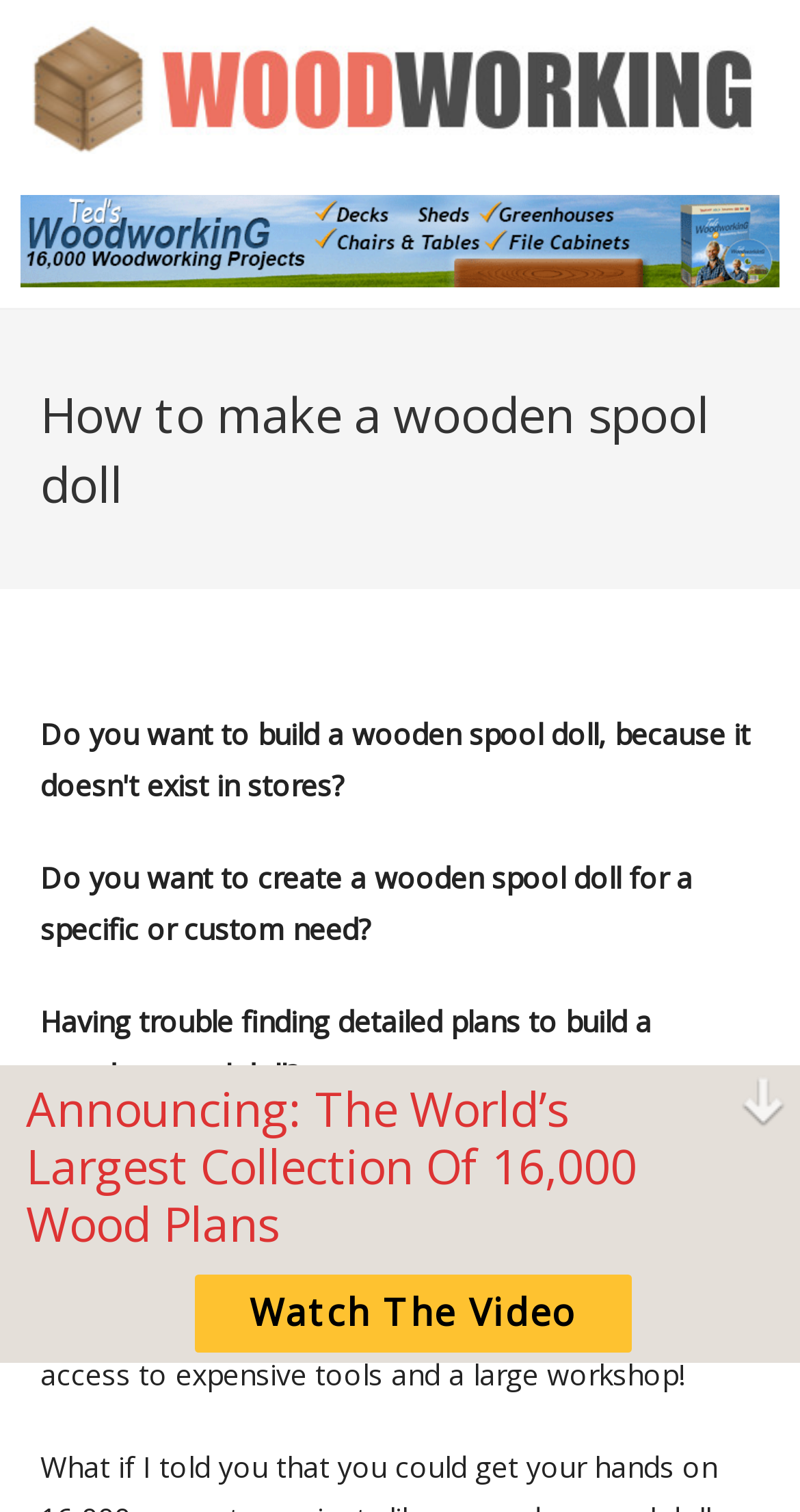What type of instructions are provided?
Look at the image and respond with a one-word or short phrase answer.

Simple instructions for beginners